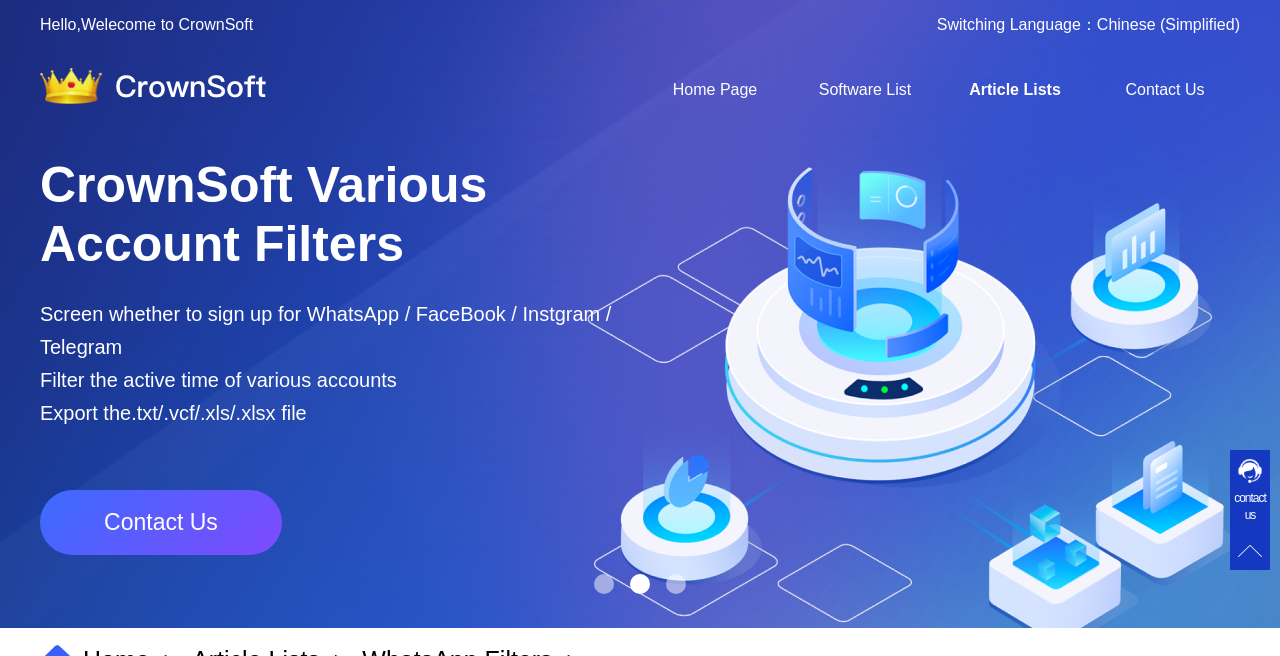Please pinpoint the bounding box coordinates for the region I should click to adhere to this instruction: "Switch to Chinese (Simplified) language".

[0.857, 0.024, 0.969, 0.05]